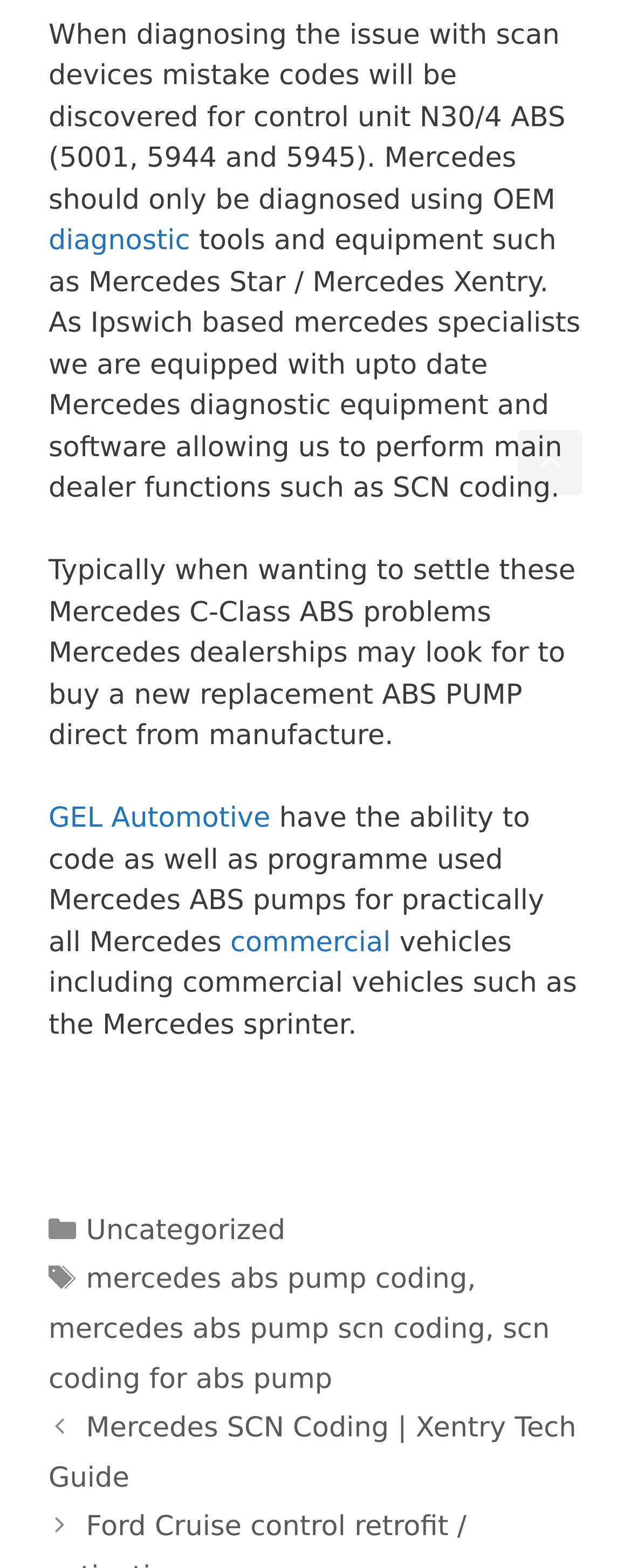What is the issue with scan devices?
Please provide a detailed answer to the question.

According to the text, when diagnosing the issue with scan devices, mistake codes will be discovered for control unit N30/4 ABS (5001, 5944 and 5945). This implies that the issue with scan devices is related to these mistake codes.